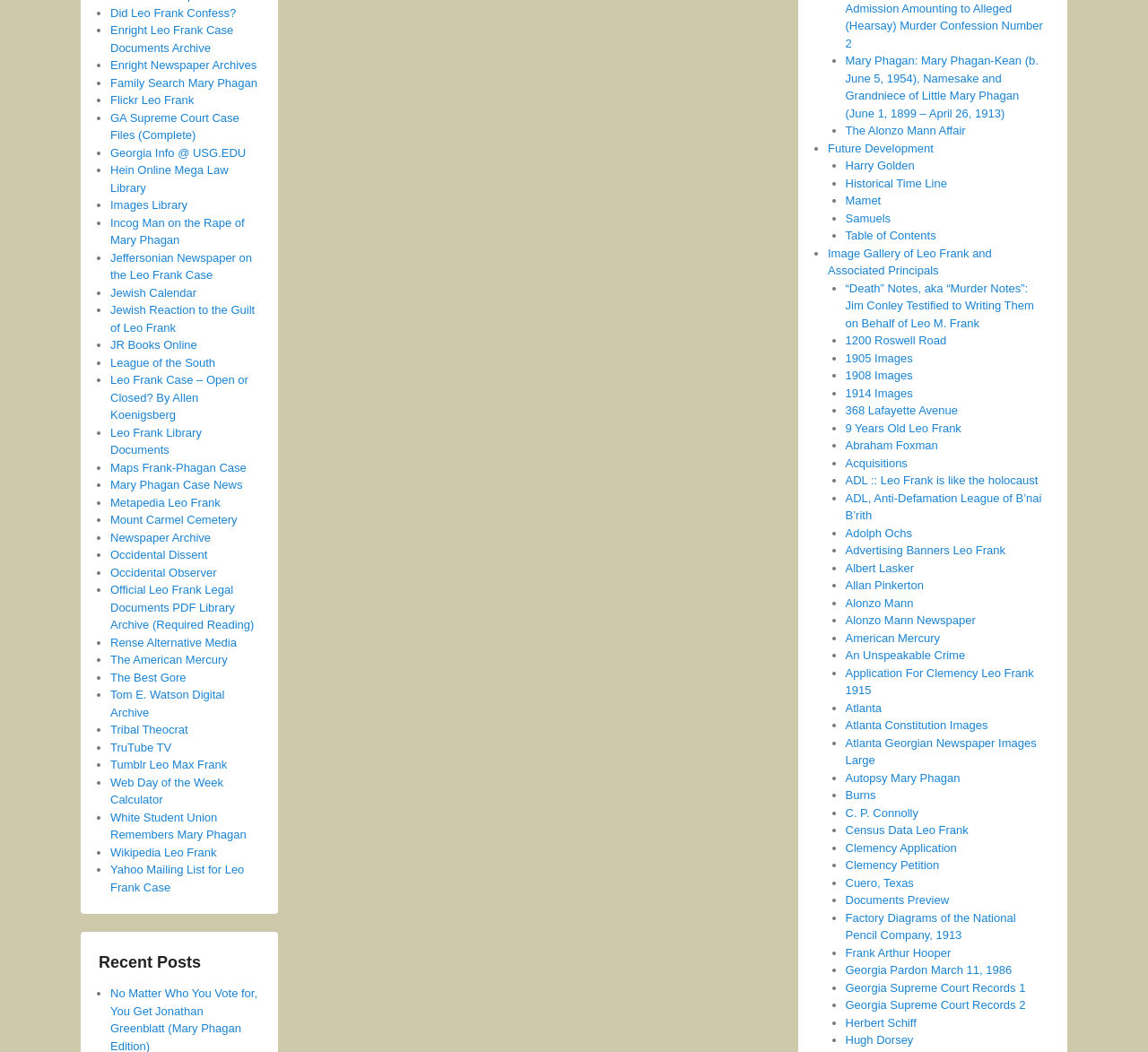What is the first link on the webpage?
Please look at the screenshot and answer in one word or a short phrase.

Mary Phagan-Kean